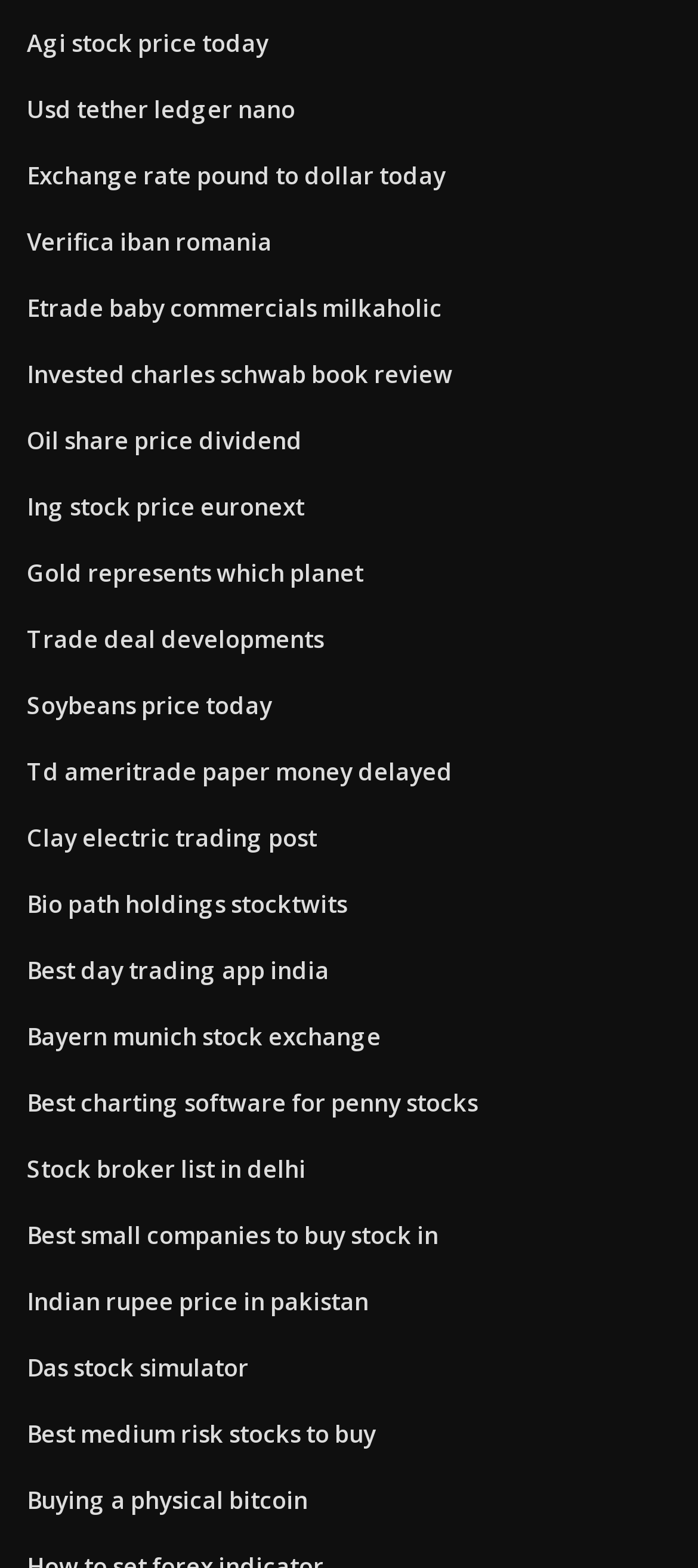Please answer the following question using a single word or phrase: 
Are there any links about stocks on this webpage?

Yes